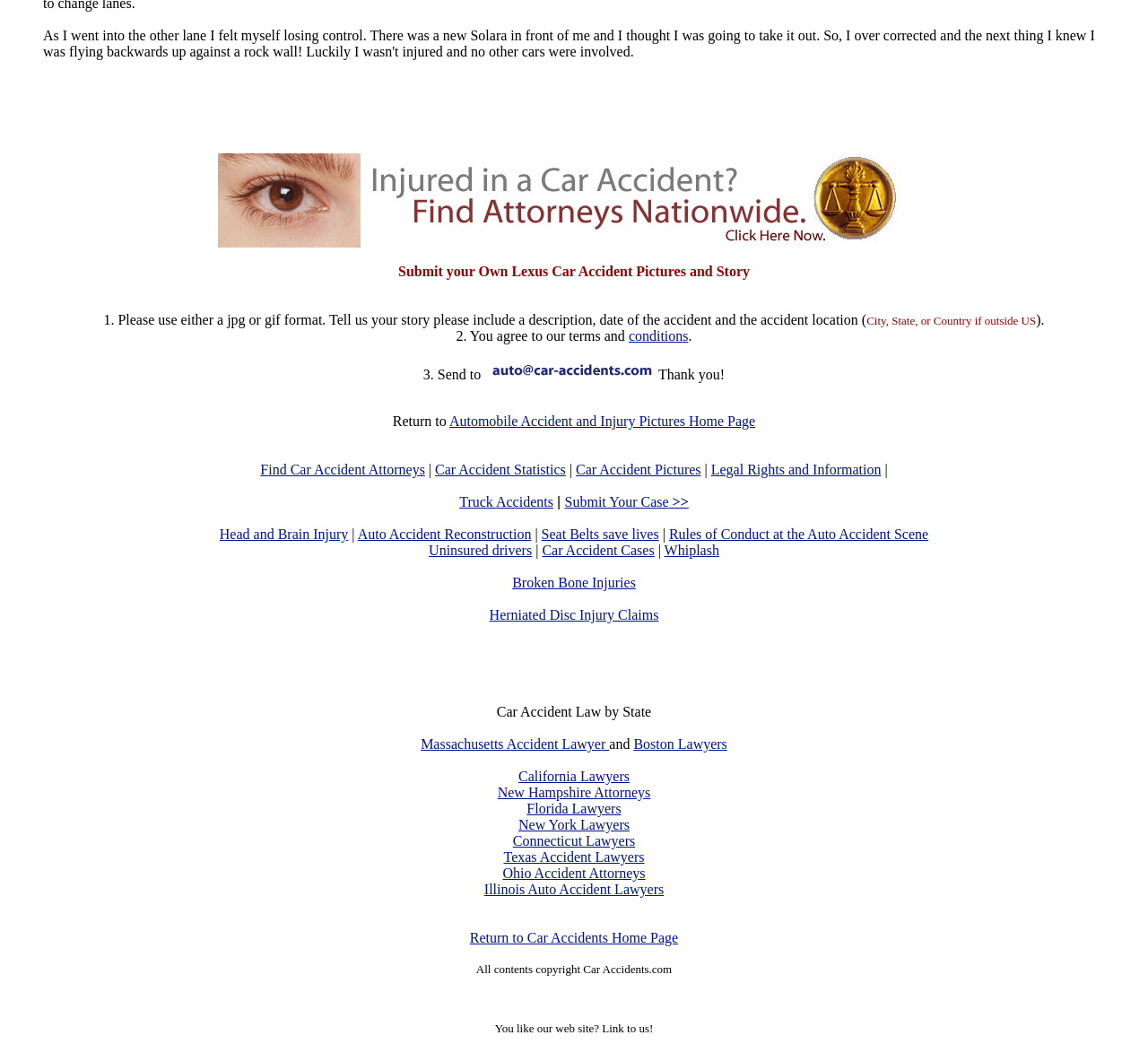Given the element description Illinois Auto Accident Lawyers, predict the bounding box coordinates for the UI element in the webpage screenshot. The format should be (top-left x, top-left y, bottom-right x, bottom-right y), and the values should be between 0 and 1.

[0.422, 0.845, 0.578, 0.859]